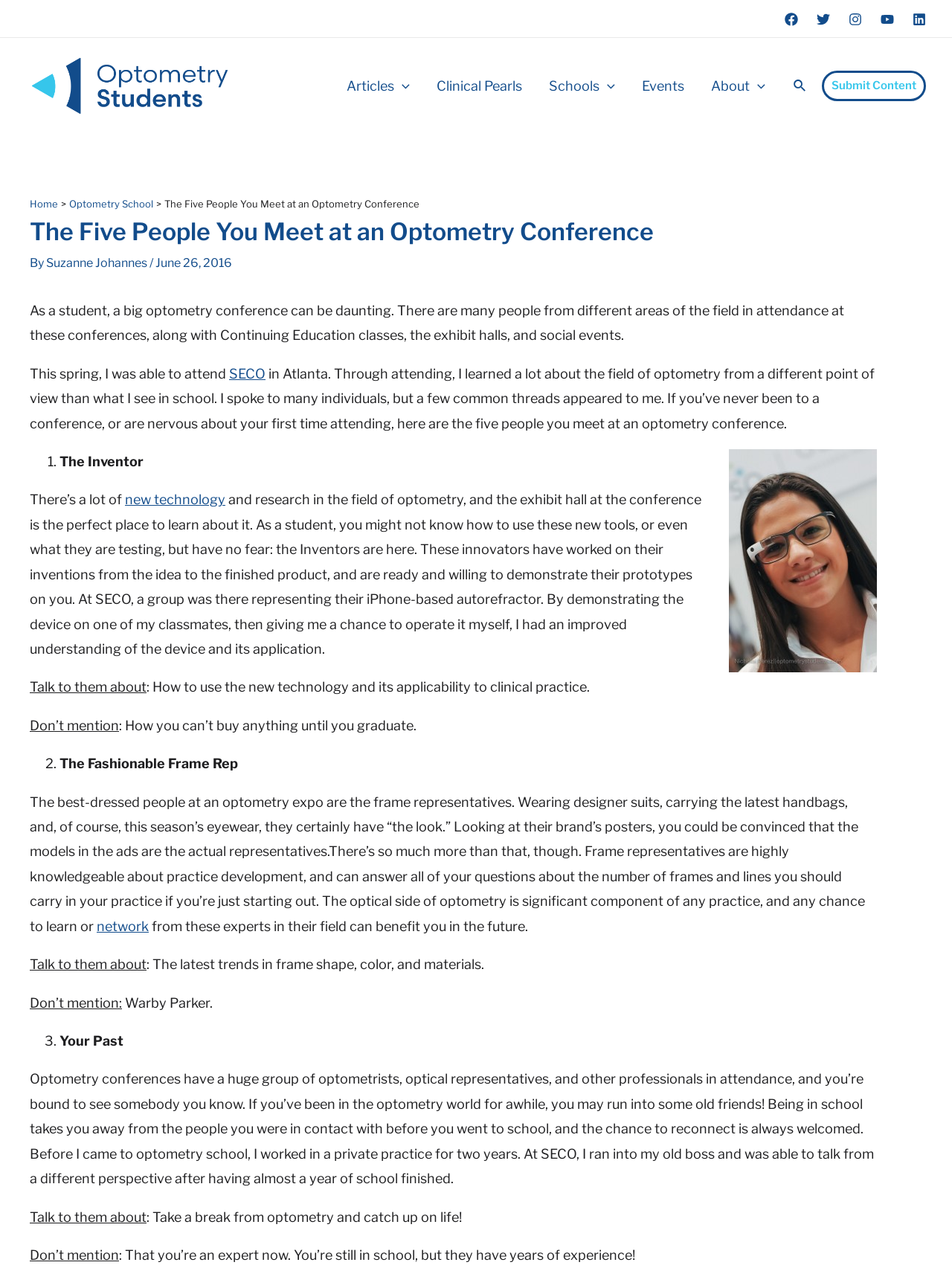Locate the bounding box coordinates of the item that should be clicked to fulfill the instruction: "Click to get more information".

None